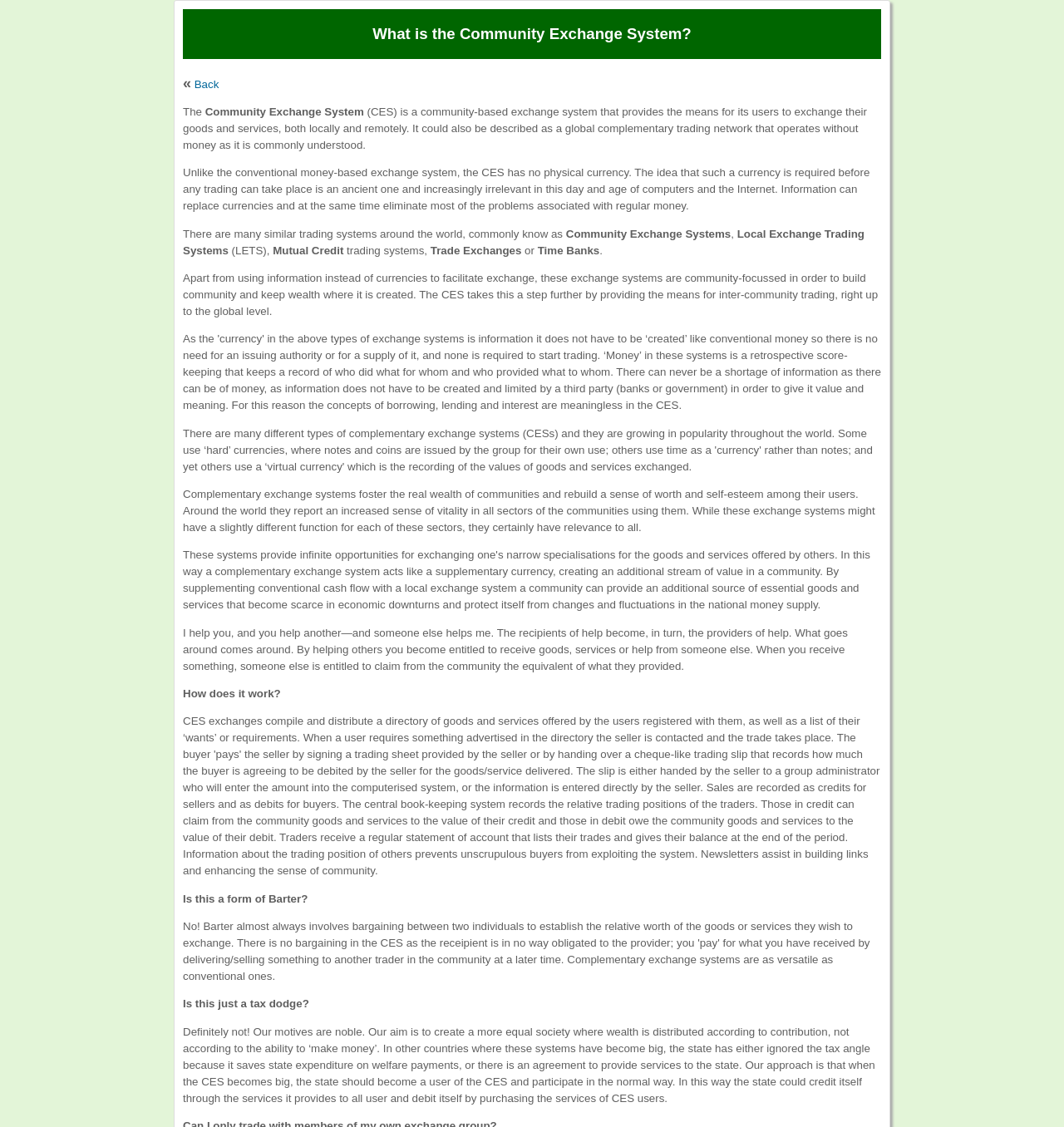Give a detailed overview of the webpage's appearance and contents.

The webpage is about the Community Exchange System (CES), a community-based exchange system that allows users to exchange goods and services without using physical currency. At the top of the page, there is a title "What is the Community Exchange System?" followed by a link to go back. 

Below the title, there is a brief description of the CES, explaining that it is a global complementary trading network that operates without money. This is followed by a longer paragraph that elaborates on the concept, stating that information can replace currencies and eliminate problems associated with regular money.

The page then lists several similar trading systems around the world, including Community Exchange Systems, Local Exchange Trading Systems (LETS), Mutual Credit, Trade Exchanges, and Time Banks. 

Further down, there is a section that explains the benefits of these exchange systems, stating that they foster the real wealth of communities and rebuild a sense of worth and self-esteem among their users. 

The page also includes a section that explains how the CES works, with a brief overview of the concept of helping others and receiving help in return. 

Finally, there are two questions and answers at the bottom of the page, one asking if the CES is a form of barter and another asking if it is a tax dodge, with the answer to the latter being a clear "no" and explaining the noble motives behind the system.